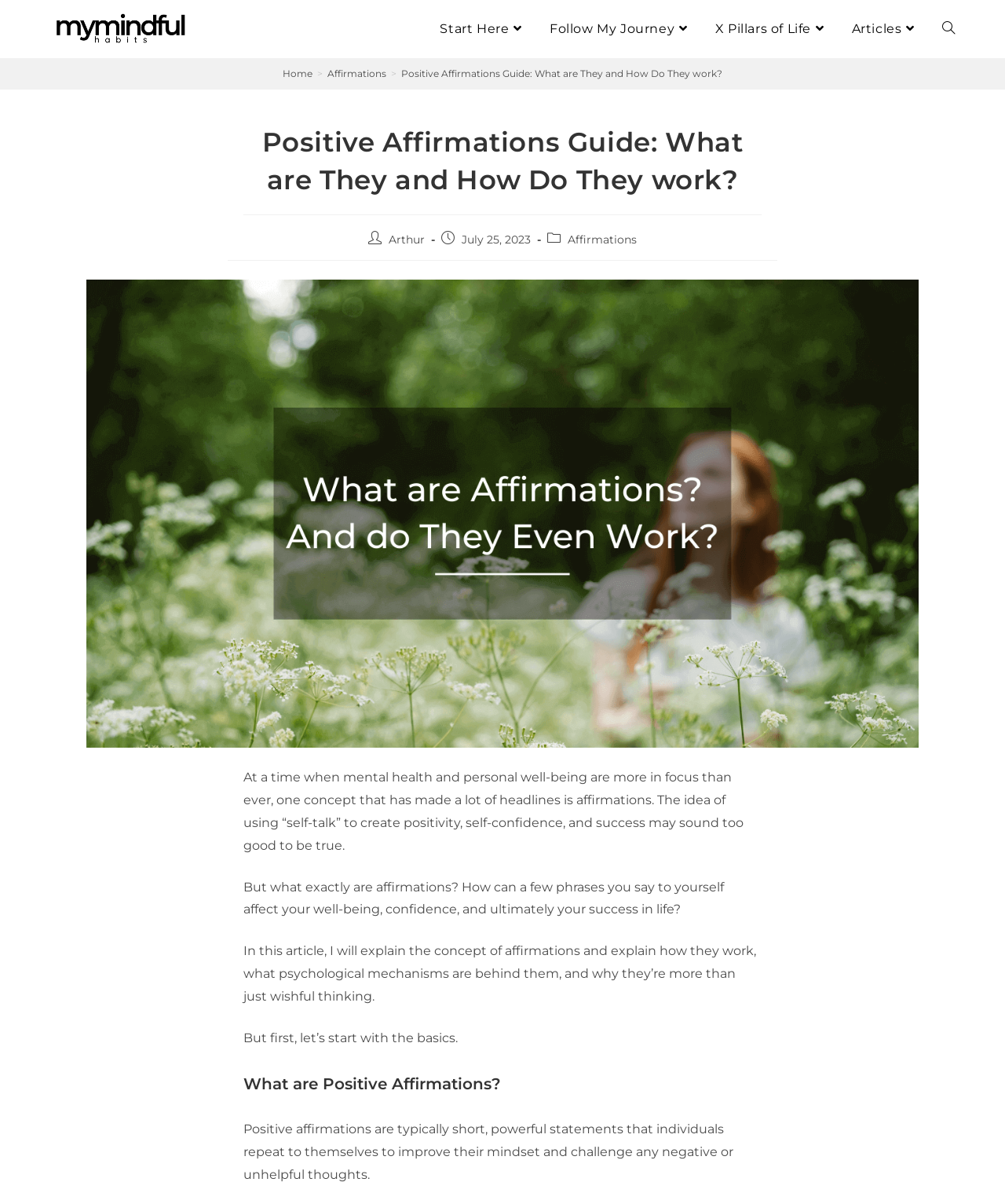Based on the image, please respond to the question with as much detail as possible:
What is the purpose of positive affirmations?

According to the webpage, positive affirmations are used to improve one's mindset and challenge negative or unhelpful thoughts, as mentioned in the section 'What are Positive Affirmations?'.